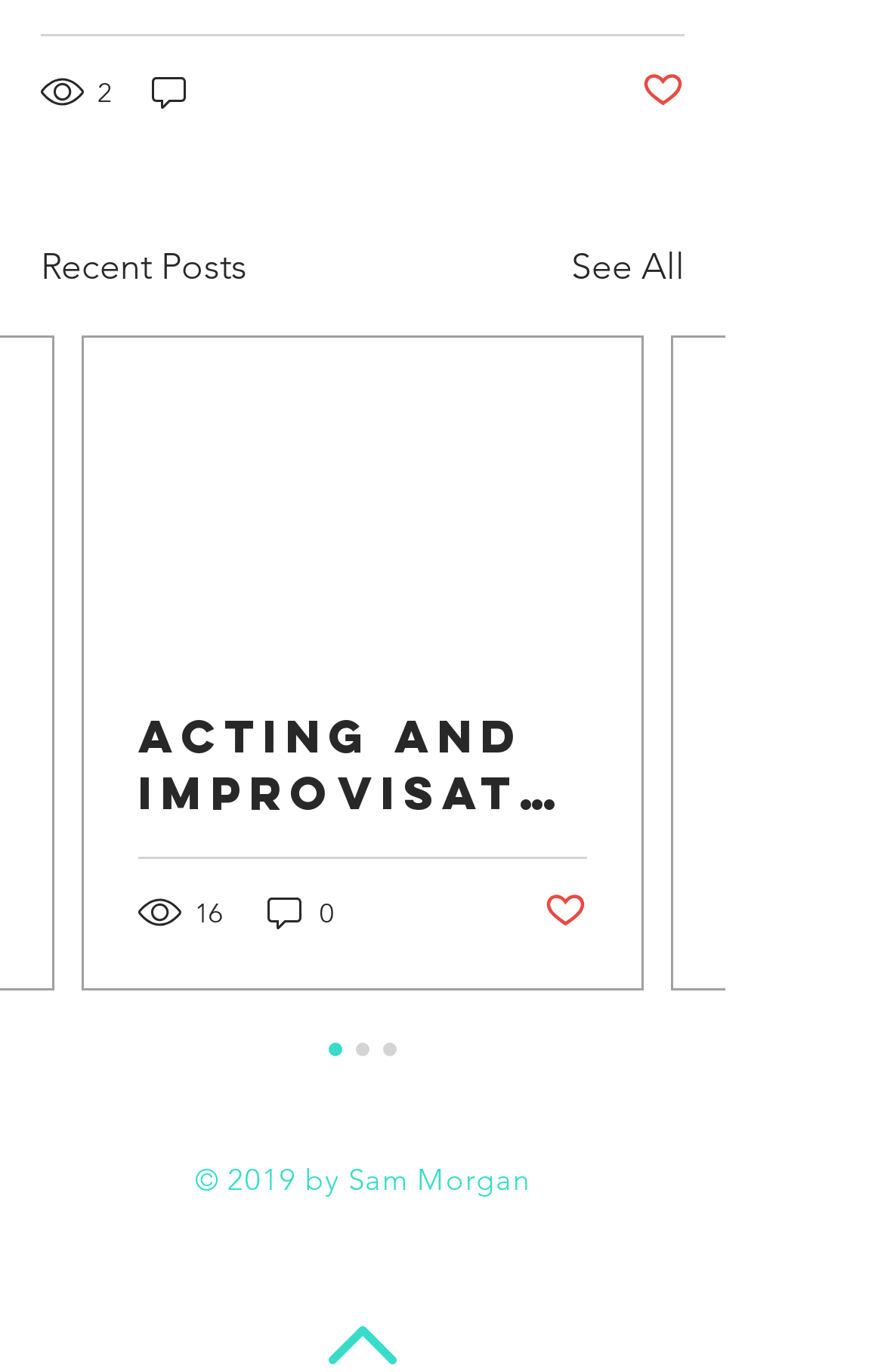Can you provide the bounding box coordinates for the element that should be clicked to implement the instruction: "See all posts"?

[0.646, 0.176, 0.774, 0.215]